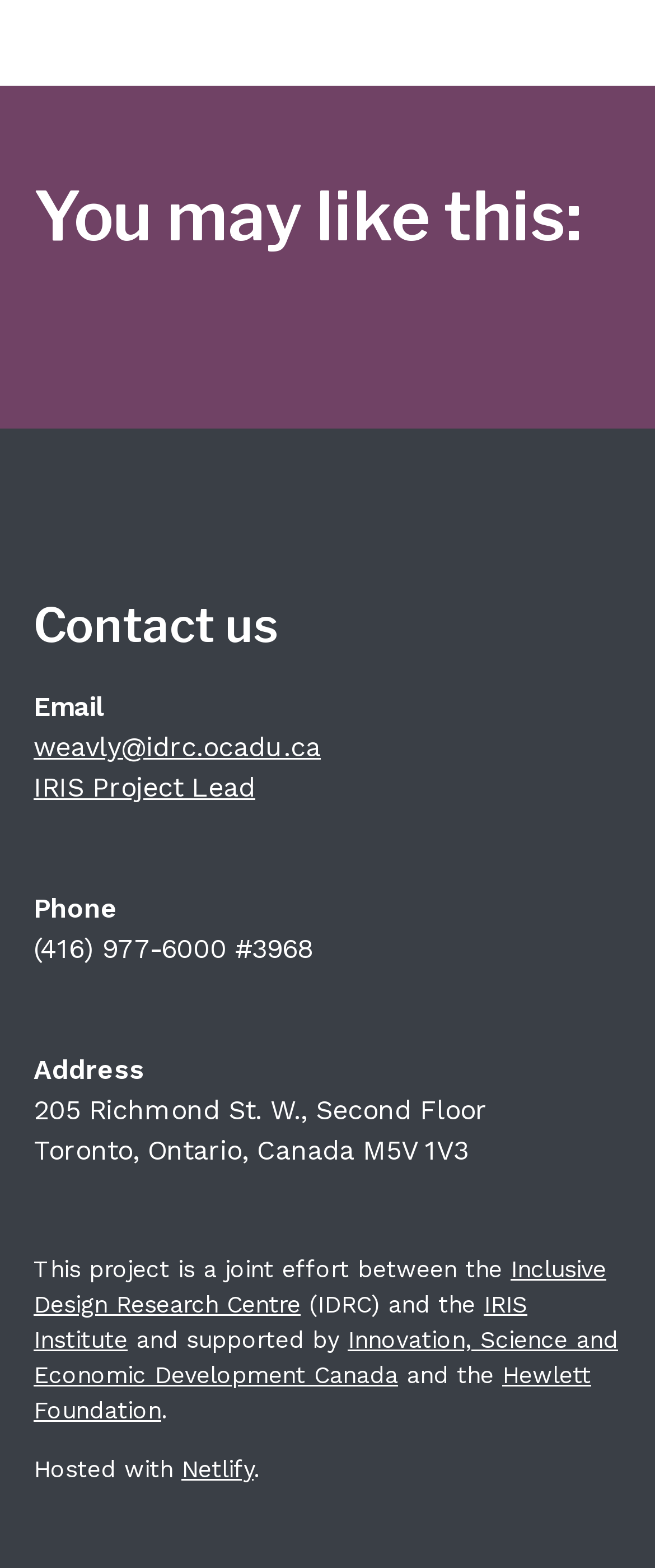Locate the bounding box coordinates of the clickable area needed to fulfill the instruction: "Call the phone number".

[0.051, 0.595, 0.477, 0.615]